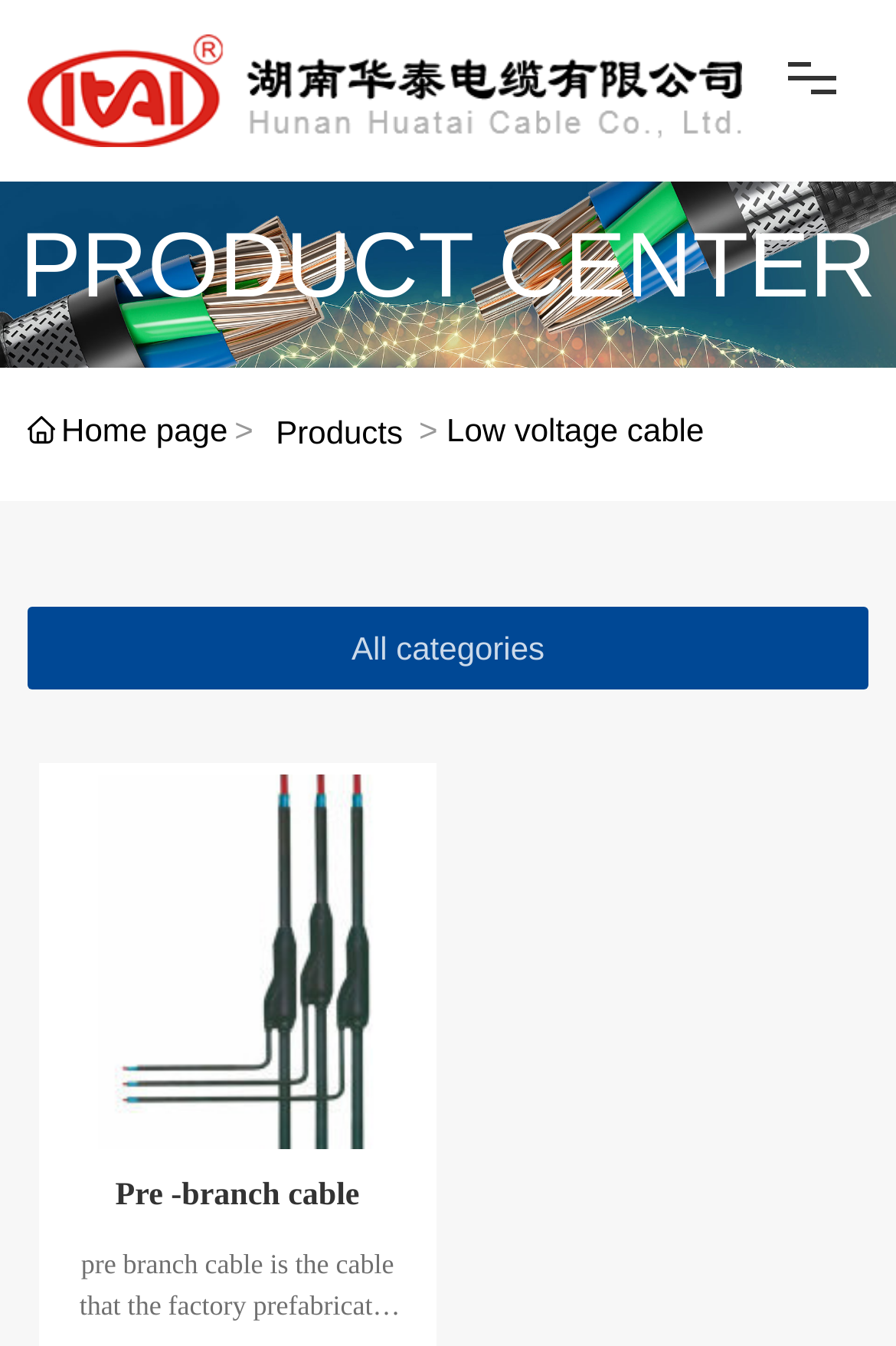Give the bounding box coordinates for the element described by: "alt="Huatai" title="Huatai"".

[0.0, 0.189, 1.0, 0.216]